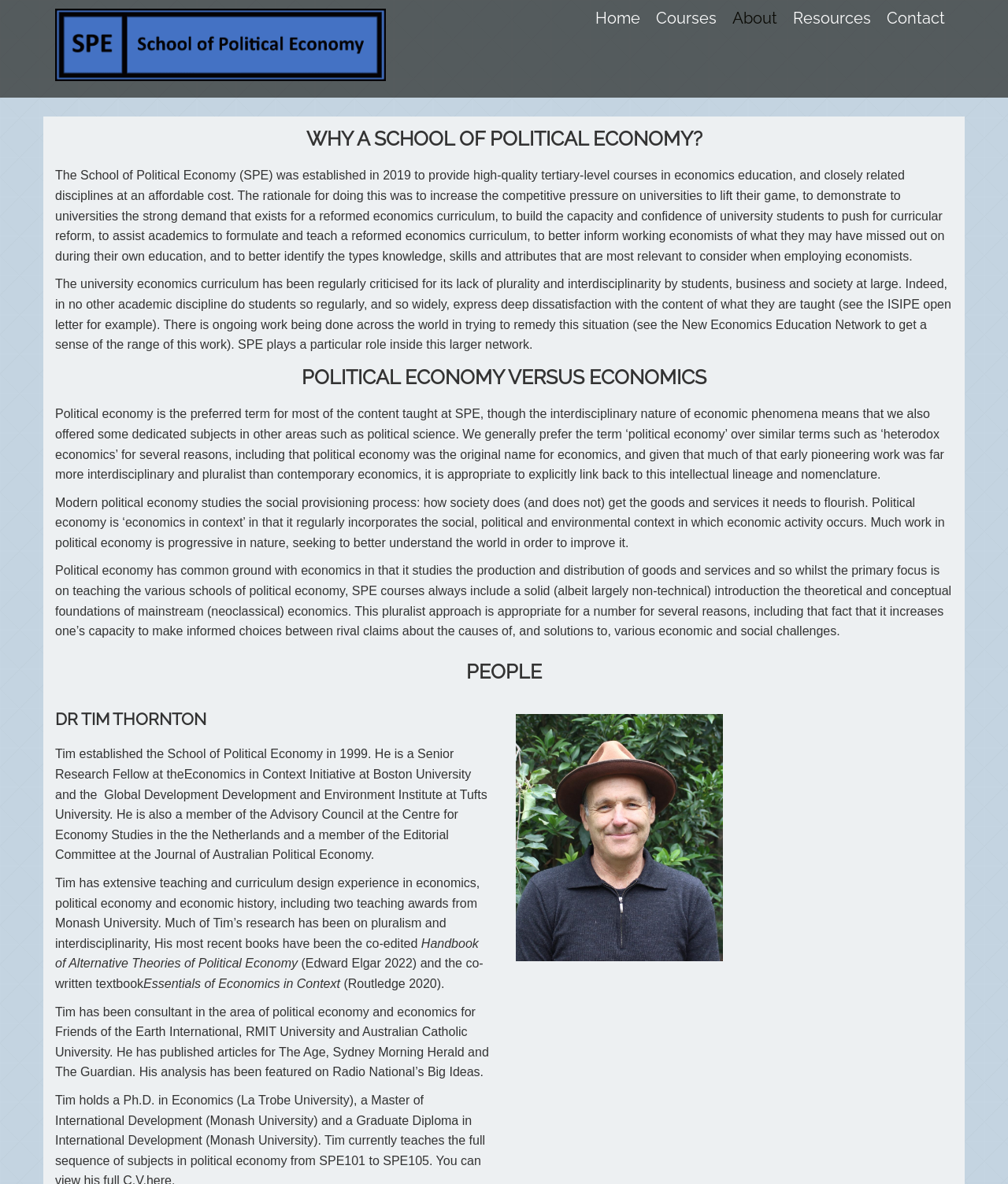Create a detailed summary of the webpage's content and design.

The webpage is about the School of Political Economy (SPE), which was established in 2019 to provide high-quality tertiary-level courses in economics education and related disciplines. At the top of the page, there is a navigation menu with links to "Home", "Courses", "About", "Resources", and "Contact".

Below the navigation menu, there is a heading "WHY A SCHOOL OF POLITICAL ECONOMY?" followed by a paragraph explaining the rationale behind establishing SPE. The text describes the need for a reformed economics curriculum and how SPE aims to increase competitive pressure on universities to improve their economics education.

The next section is headed "POLITICAL ECONOMY VERSUS ECONOMICS", which explains the difference between political economy and economics. Political economy is described as "economics in context", incorporating social, political, and environmental contexts. The text also mentions that SPE courses include a solid introduction to mainstream economics.

Further down the page, there is a section headed "PEOPLE", which features a profile of Dr. Tim Thornton, the founder of SPE. His profile includes his background, research interests, teaching experience, and publications. There are also links to his affiliations, such as the Economics in Context Initiative at Boston University and the Centre for Economy Studies in the Netherlands.

Throughout the page, there are several links to external resources, including the New Economics Education Network and the Handbook of Alternative Theories of Political Economy. There is also an image at the top of the page, although its content is not specified. Overall, the webpage provides an overview of the School of Political Economy, its mission, and its people.